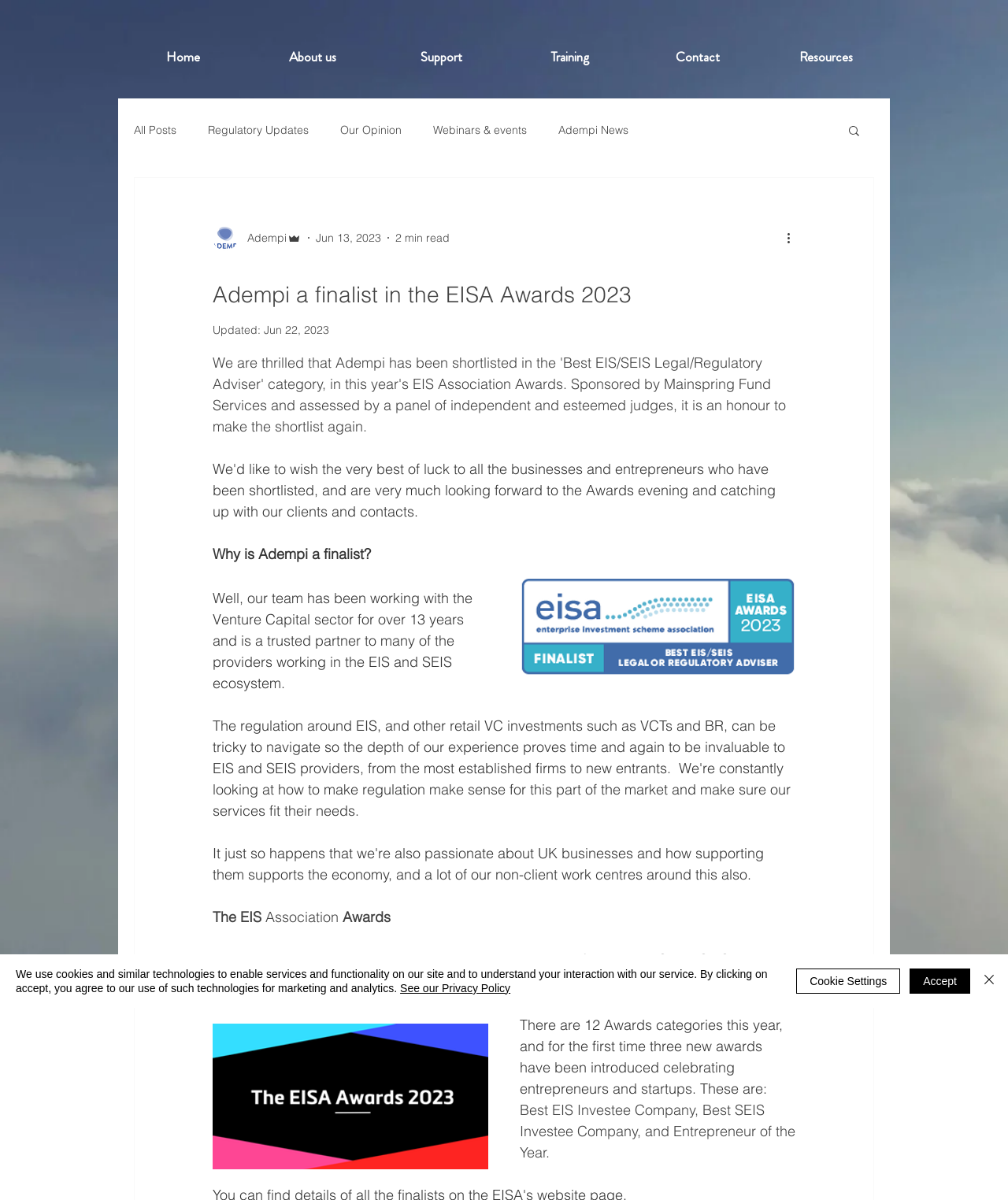Could you find the bounding box coordinates of the clickable area to complete this instruction: "Click on the Adempi Admin link"?

[0.211, 0.188, 0.299, 0.209]